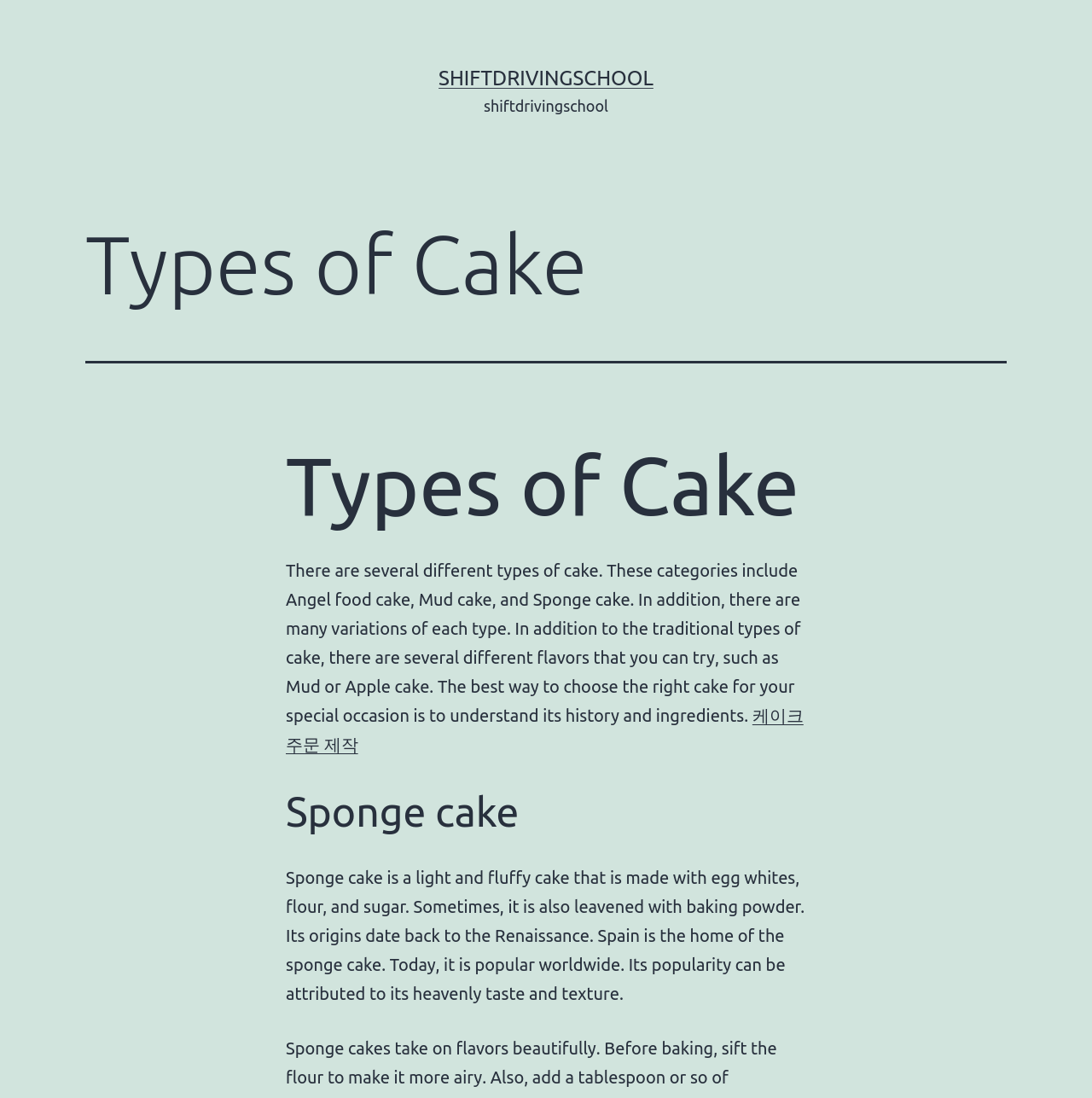Give a detailed account of the webpage.

The webpage is about different types of cakes, specifically focusing on their categories, flavors, and history. At the top, there is a prominent link to "SHIFTDRIVINGSCHOOL" with a header that reads "Types of Cake". Below this header, there is a brief introduction to the various types of cakes, including Angel food cake, Mud cake, and Sponge cake, as well as their variations and flavors.

To the right of the introduction, there is a heading that repeats the title "Types of Cake". Further down, there is a detailed description of Sponge cake, which is a light and fluffy cake made with egg whites, flour, and sugar, originating from Spain during the Renaissance. This description is positioned below the introduction and to the right of the "Types of Cake" heading.

Additionally, there is a link to "케이크 주문 제작" (which translates to "Cake Order Production" in English) located below the introduction and to the right of the Sponge cake description. Overall, the webpage provides information about different types of cakes, their characteristics, and their history.